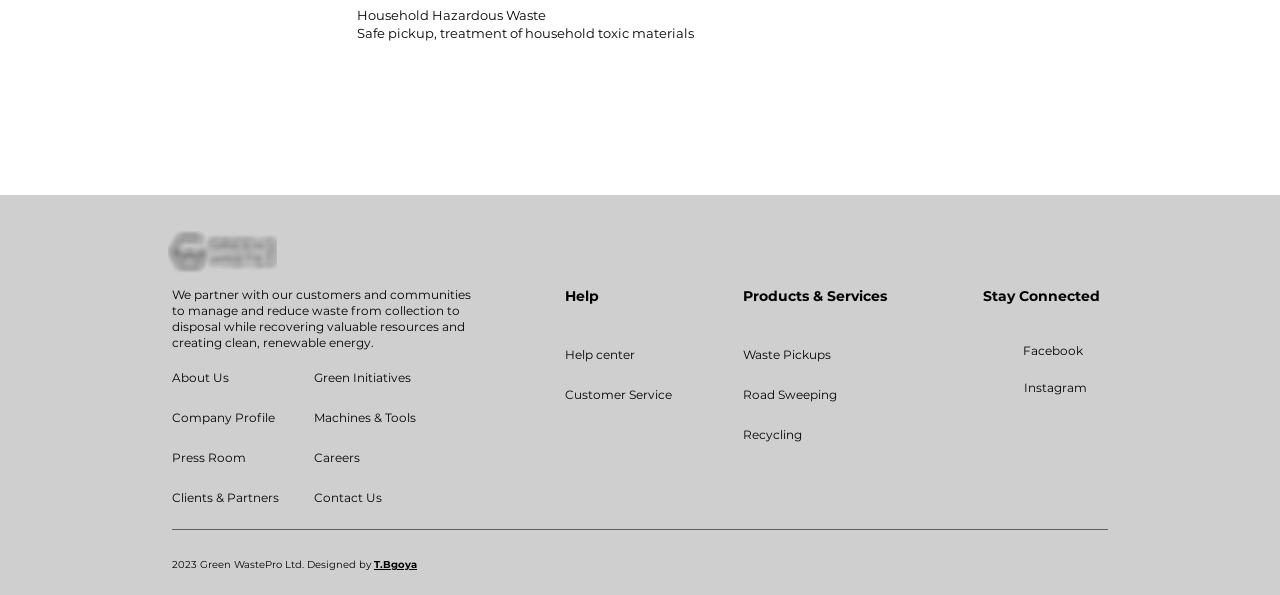Provide the bounding box coordinates, formatted as (top-left x, top-left y, bottom-right x, bottom-right y), with all values being floating point numbers between 0 and 1. Identify the bounding box of the UI element that matches the description: Machines & Tools

[0.245, 0.669, 0.356, 0.736]